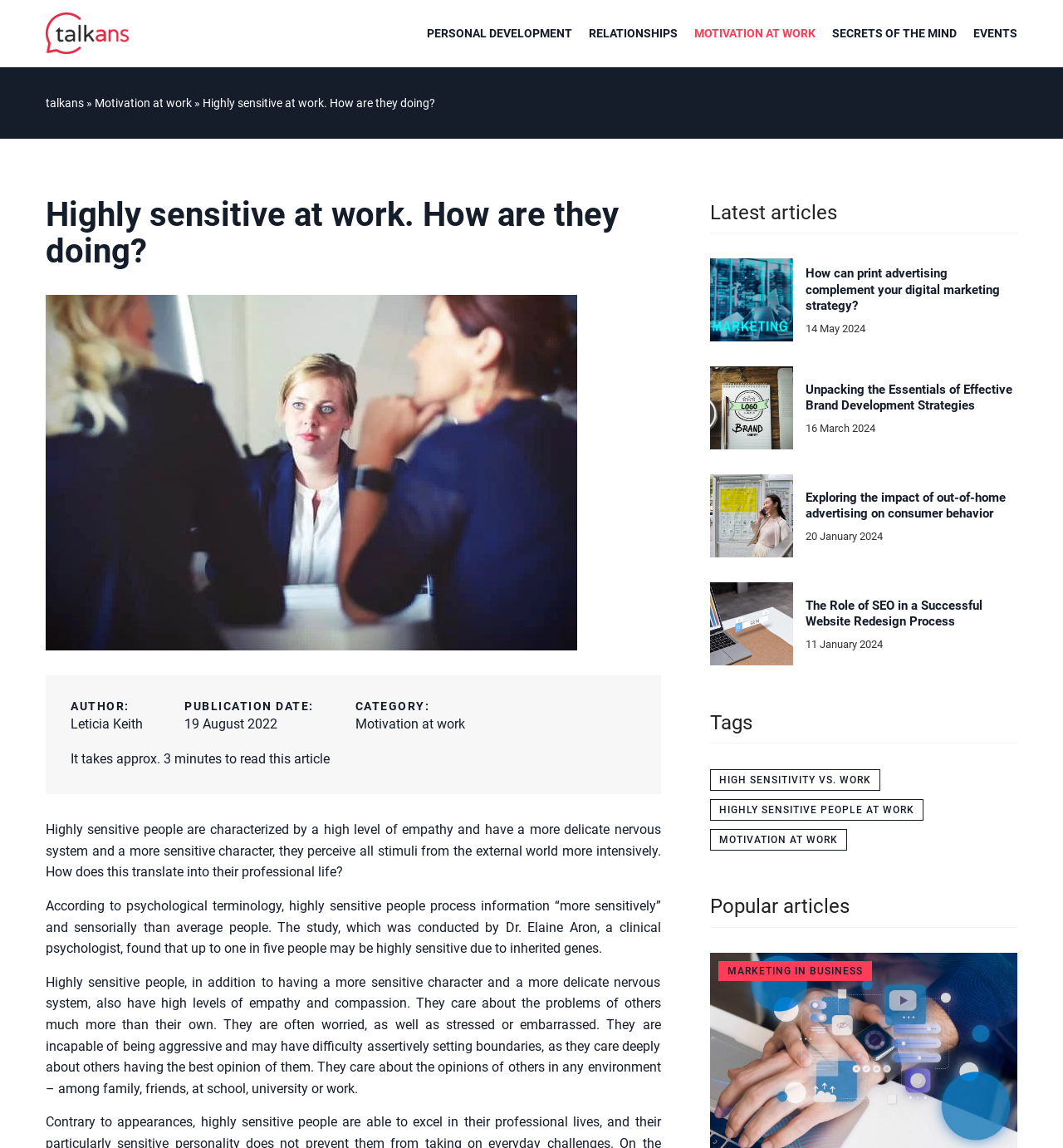What is the topic of the latest article?
Look at the image and respond with a single word or a short phrase.

How can print advertising complement your digital marketing strategy?